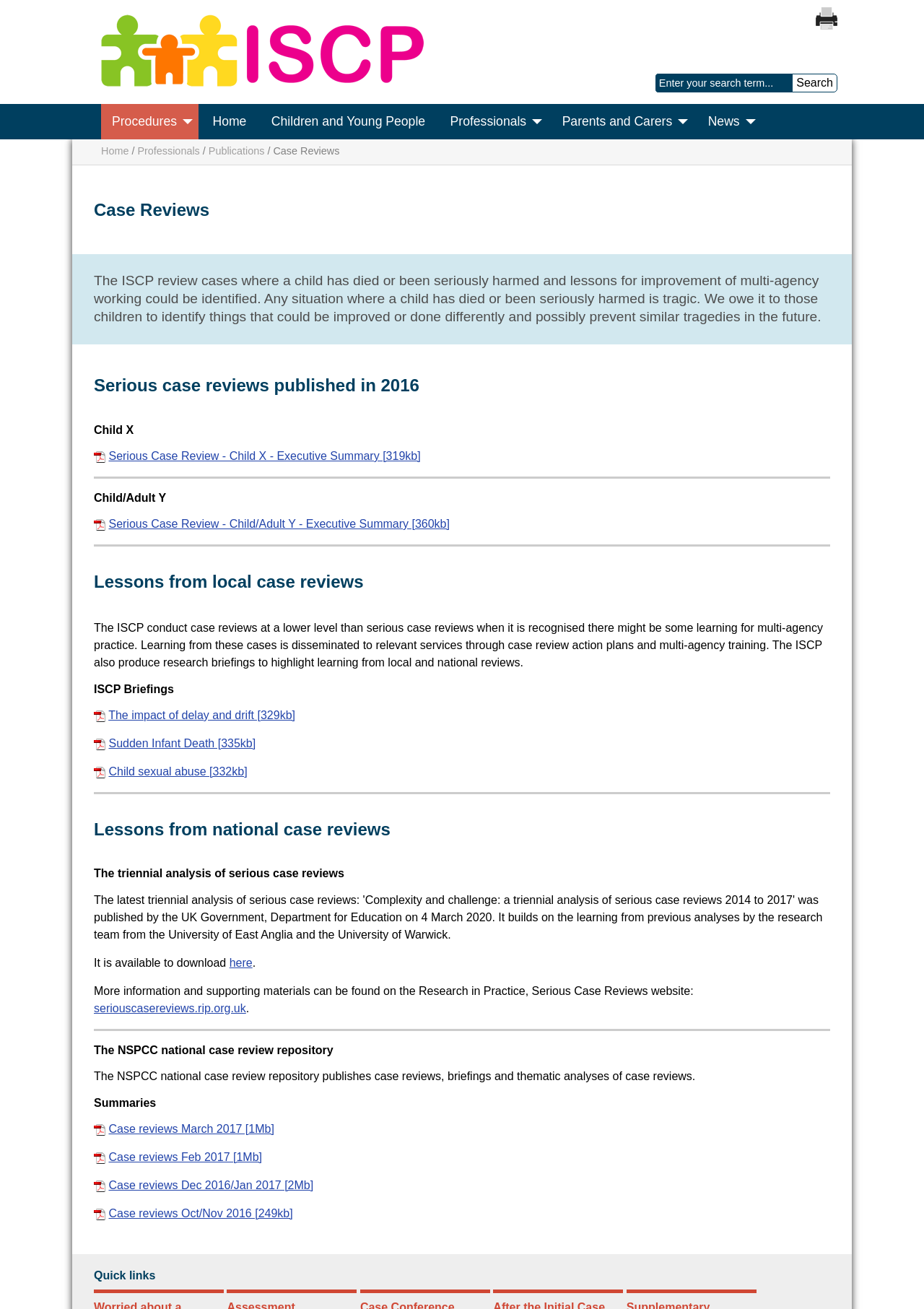Refer to the image and answer the question with as much detail as possible: What is the purpose of the ISCP?

Based on the webpage content, the ISCP (Independent Safeguarding Children Partnership) reviews cases where a child has died or been seriously harmed to identify lessons for improvement of multi-agency working.